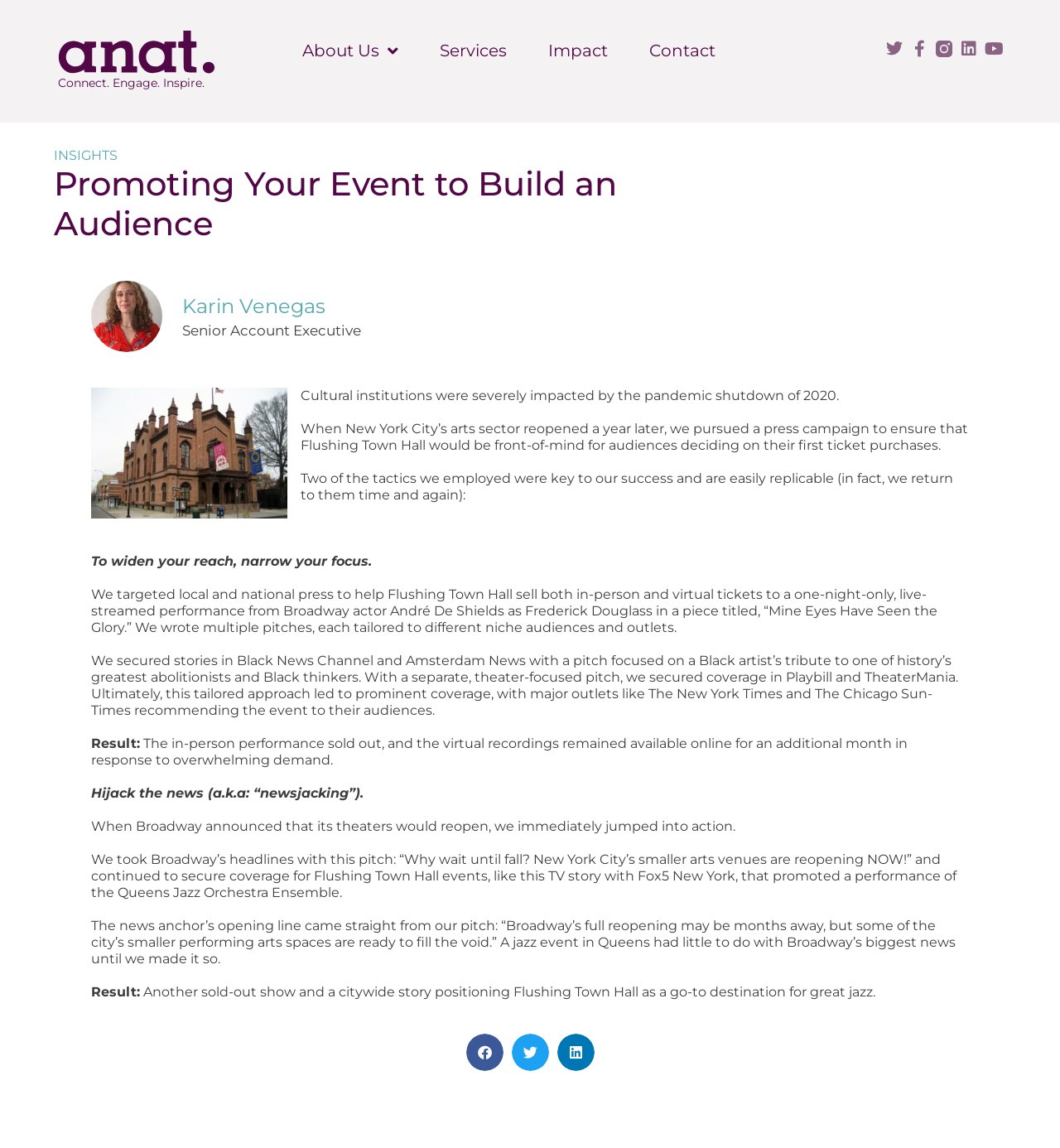What is the name of the news channel that covered the event?
Look at the screenshot and give a one-word or phrase answer.

Fox5 New York